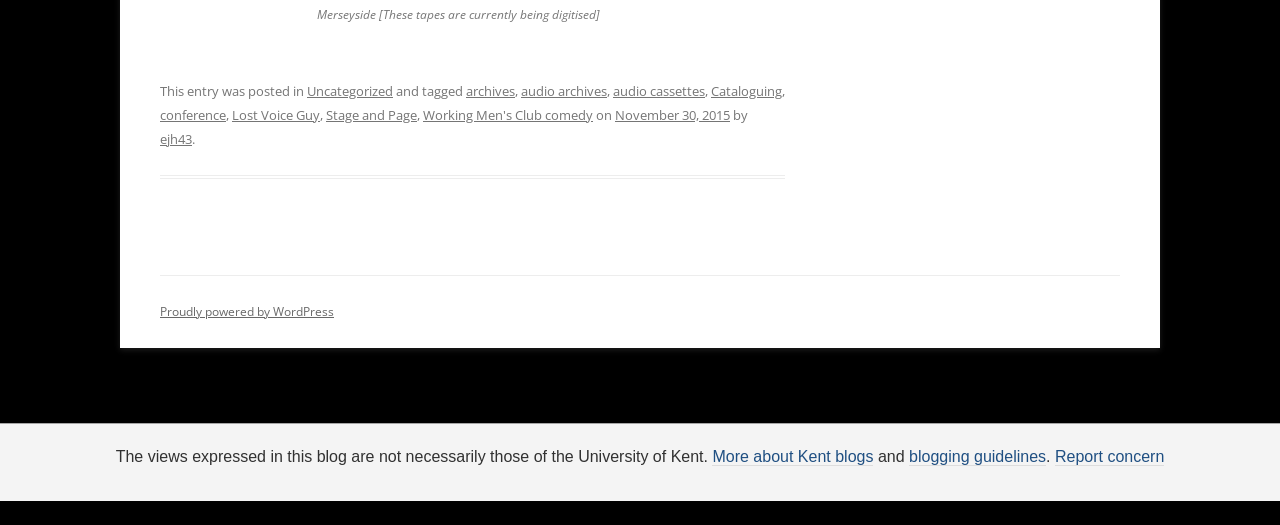Locate the bounding box coordinates of the item that should be clicked to fulfill the instruction: "Click on the 'Uncategorized' link".

[0.24, 0.155, 0.307, 0.19]